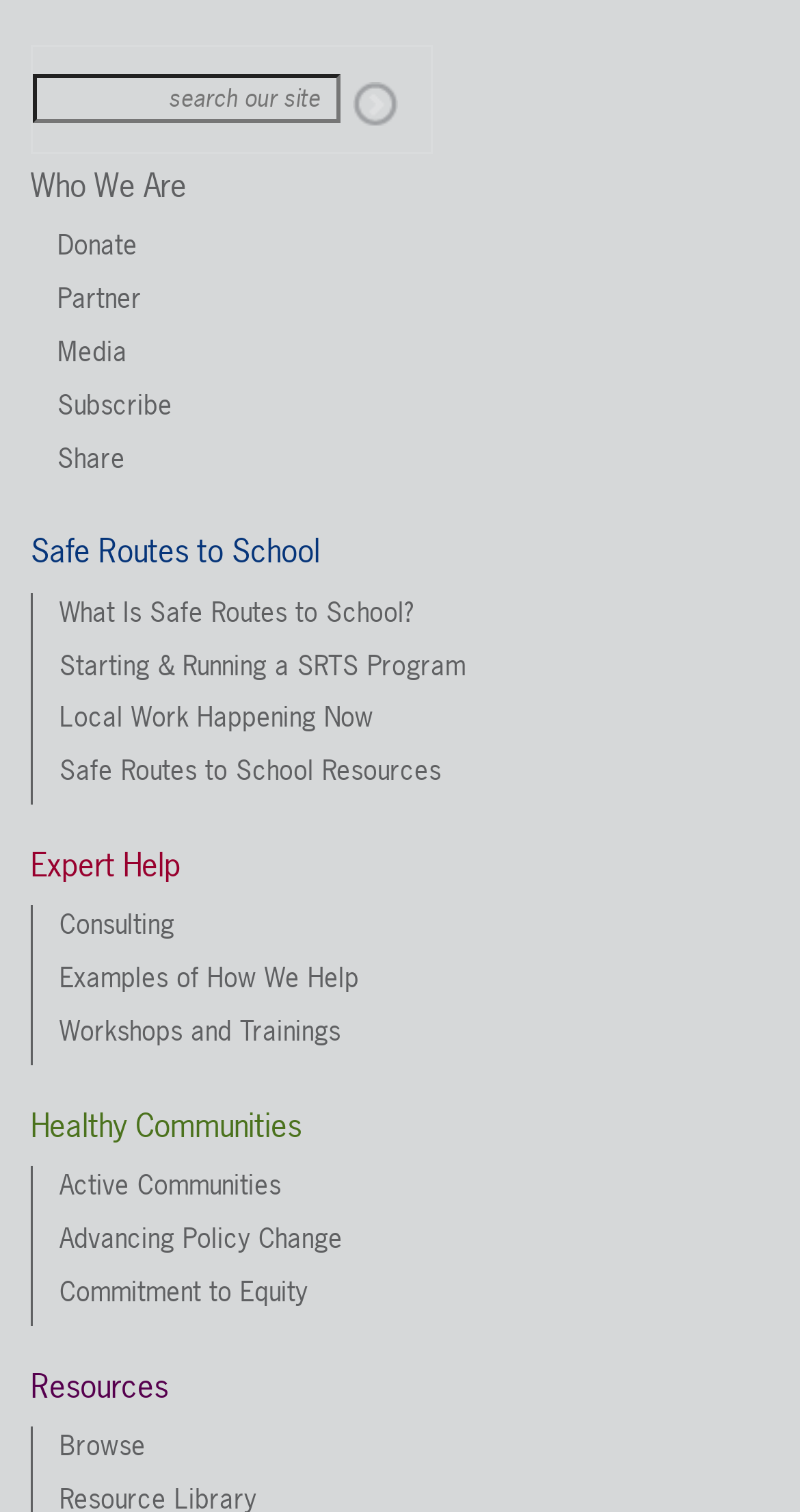Please locate the bounding box coordinates of the element that should be clicked to complete the given instruction: "Explore Safe Routes to School".

[0.038, 0.351, 0.962, 0.382]